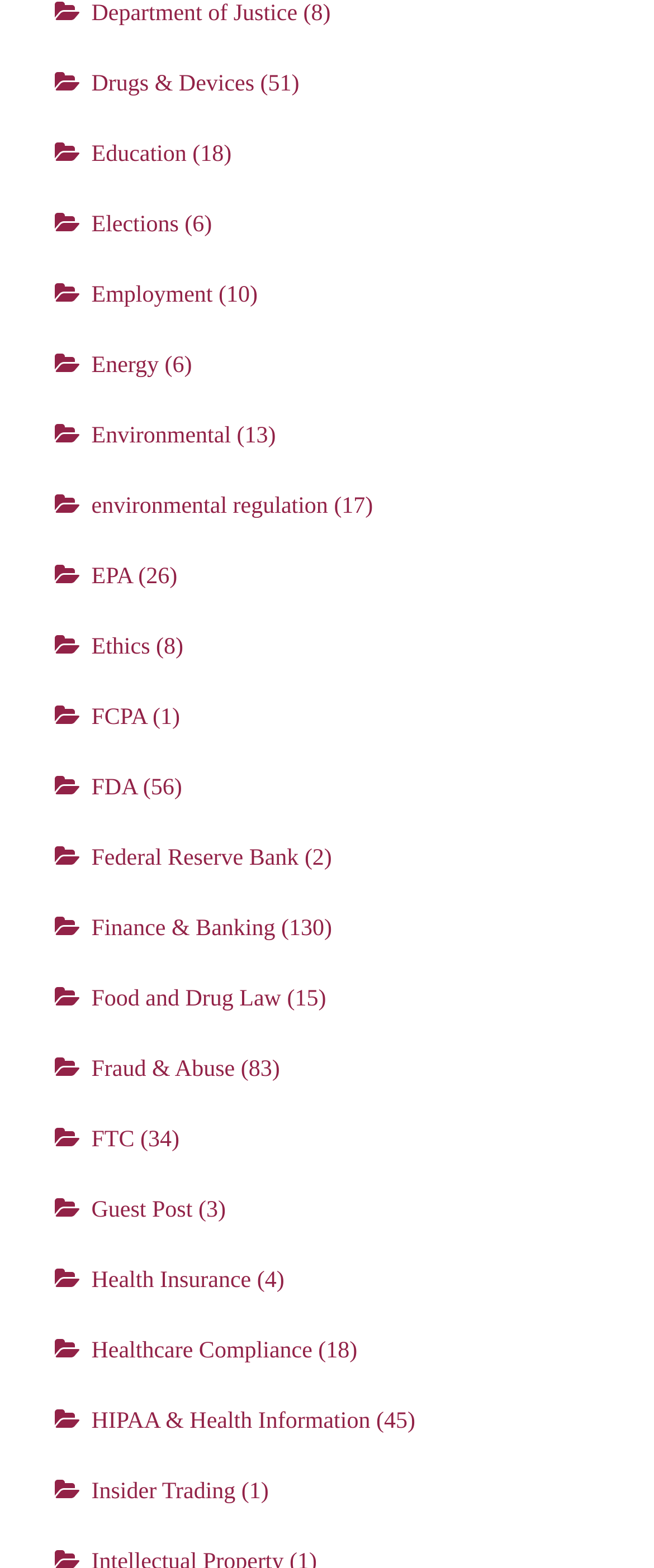Could you indicate the bounding box coordinates of the region to click in order to complete this instruction: "Select slide 2".

None